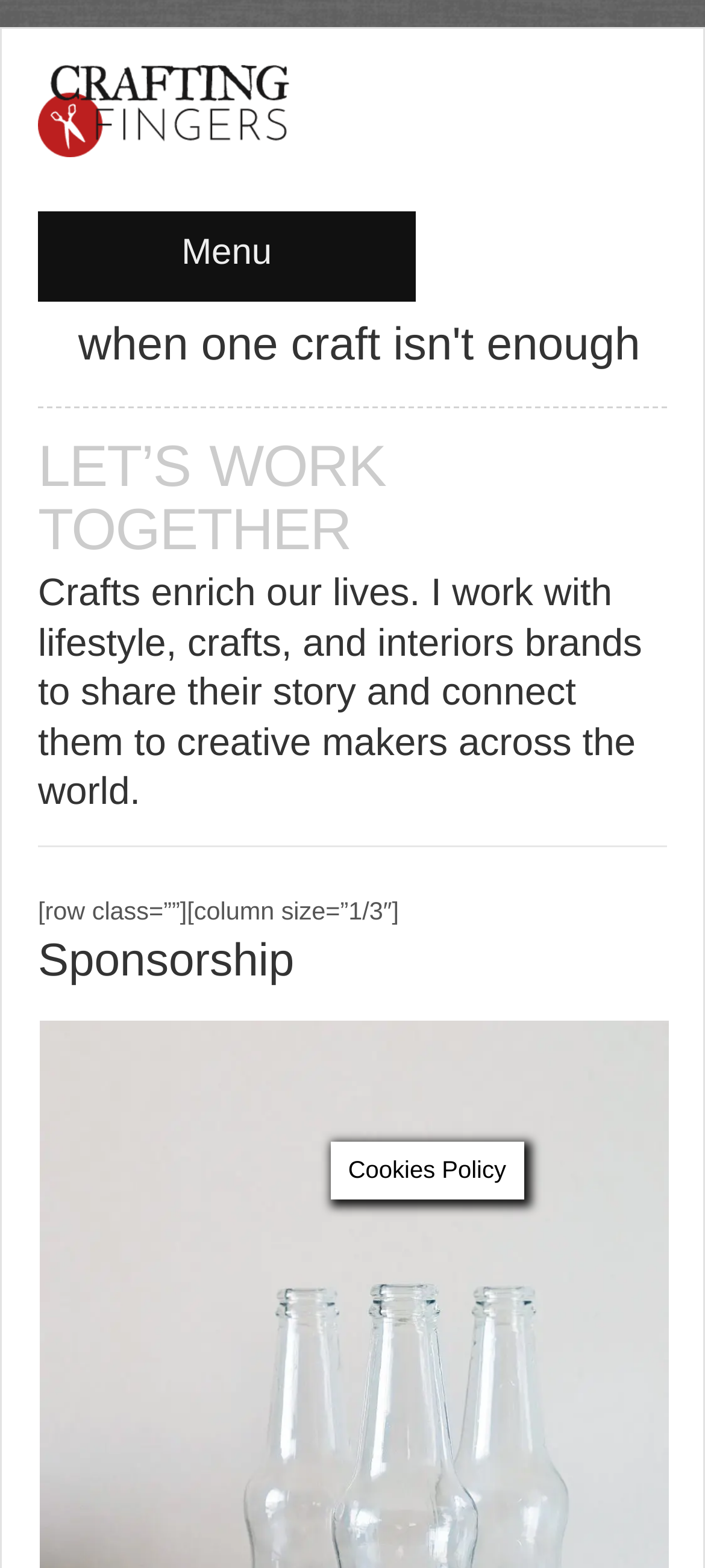Based on the element description: "title="Crafting Fingers"", identify the bounding box coordinates for this UI element. The coordinates must be four float numbers between 0 and 1, listed as [left, top, right, bottom].

[0.054, 0.047, 0.411, 0.089]